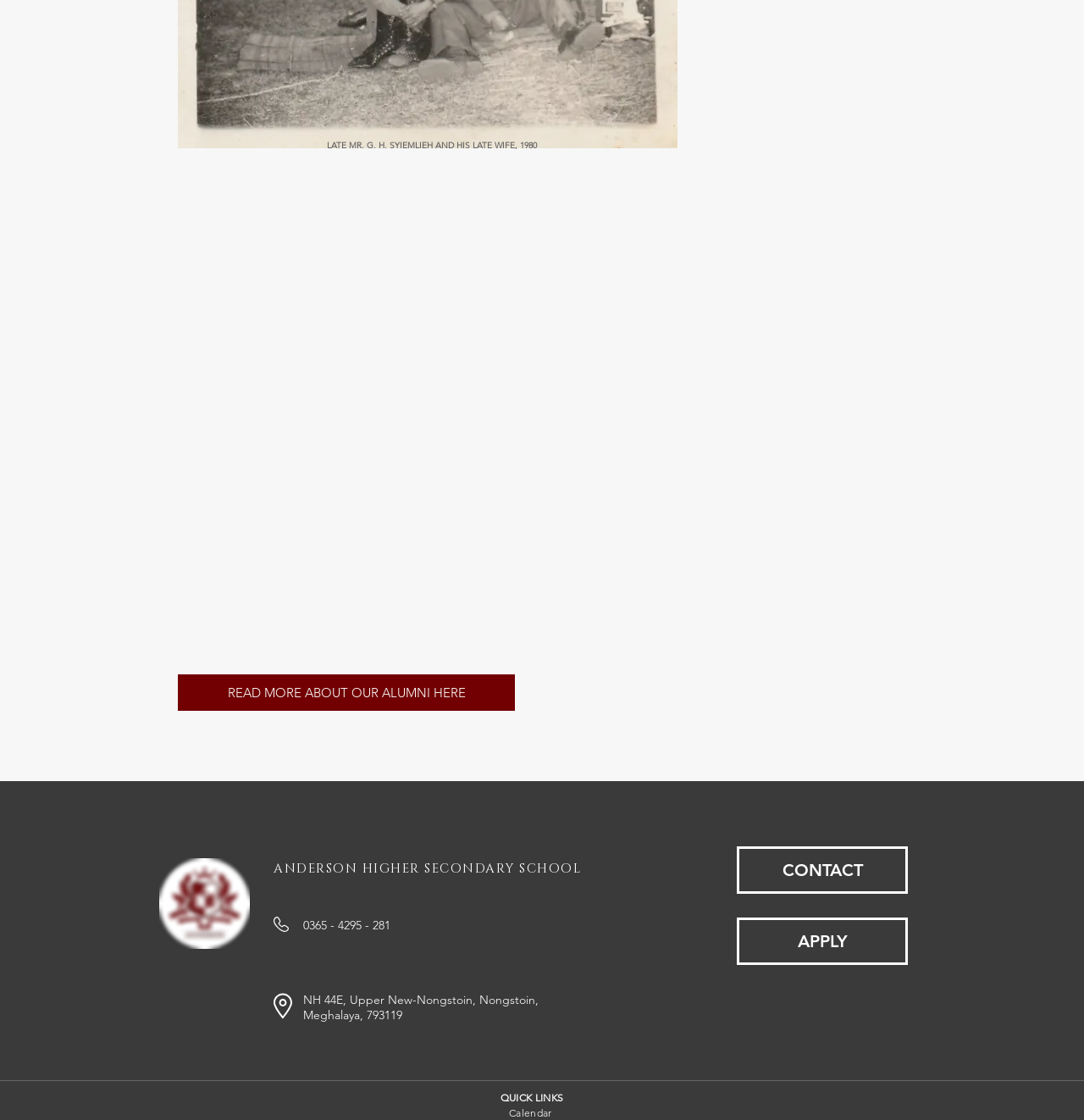Given the element description CONTACT, identify the bounding box coordinates for the UI element on the webpage screenshot. The format should be (top-left x, top-left y, bottom-right x, bottom-right y), with values between 0 and 1.

[0.68, 0.756, 0.838, 0.798]